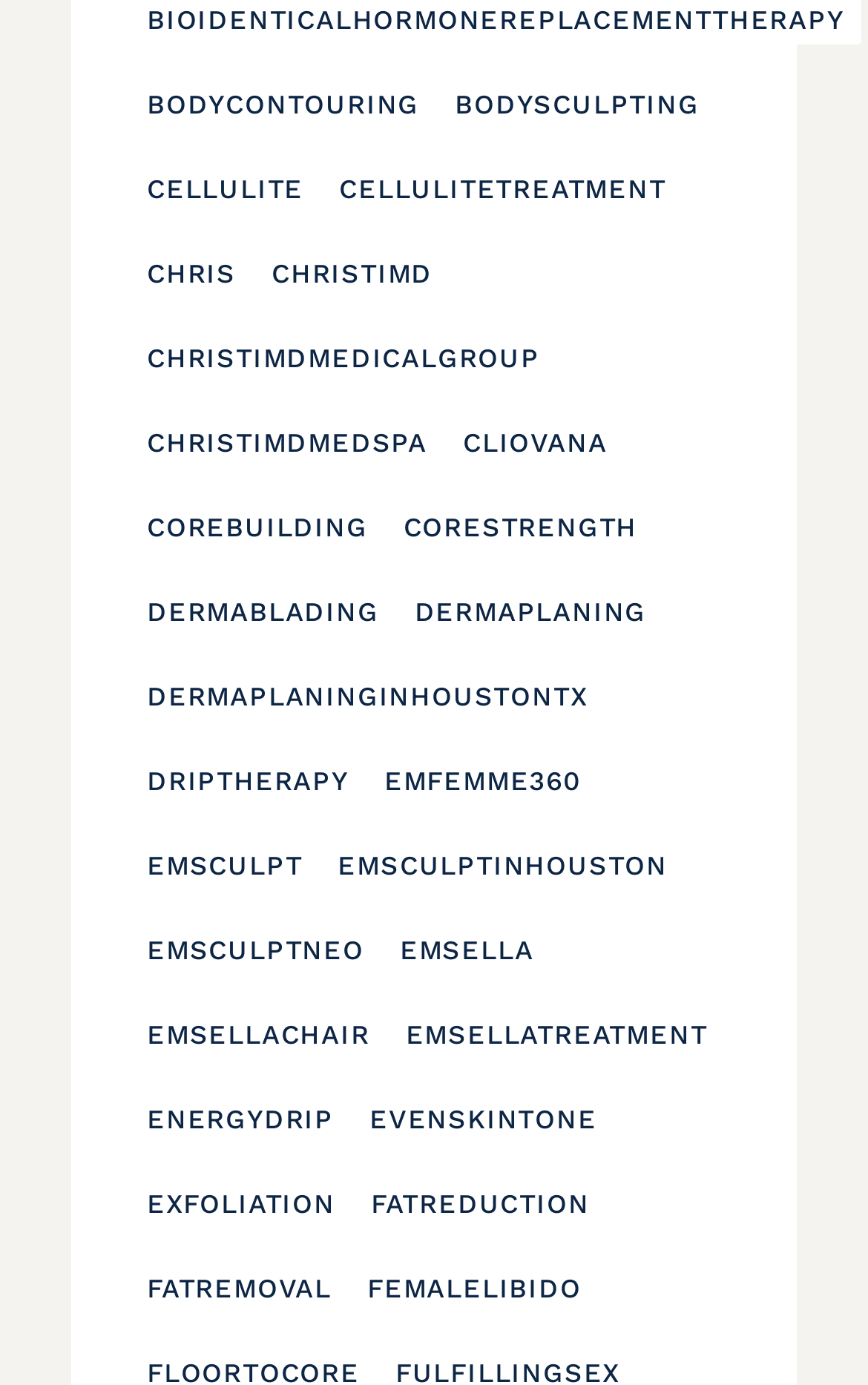Find the bounding box coordinates corresponding to the UI element with the description: "driptherapy". The coordinates should be formatted as [left, top, right, bottom], with values as floats between 0 and 1.

[0.149, 0.546, 0.422, 0.581]